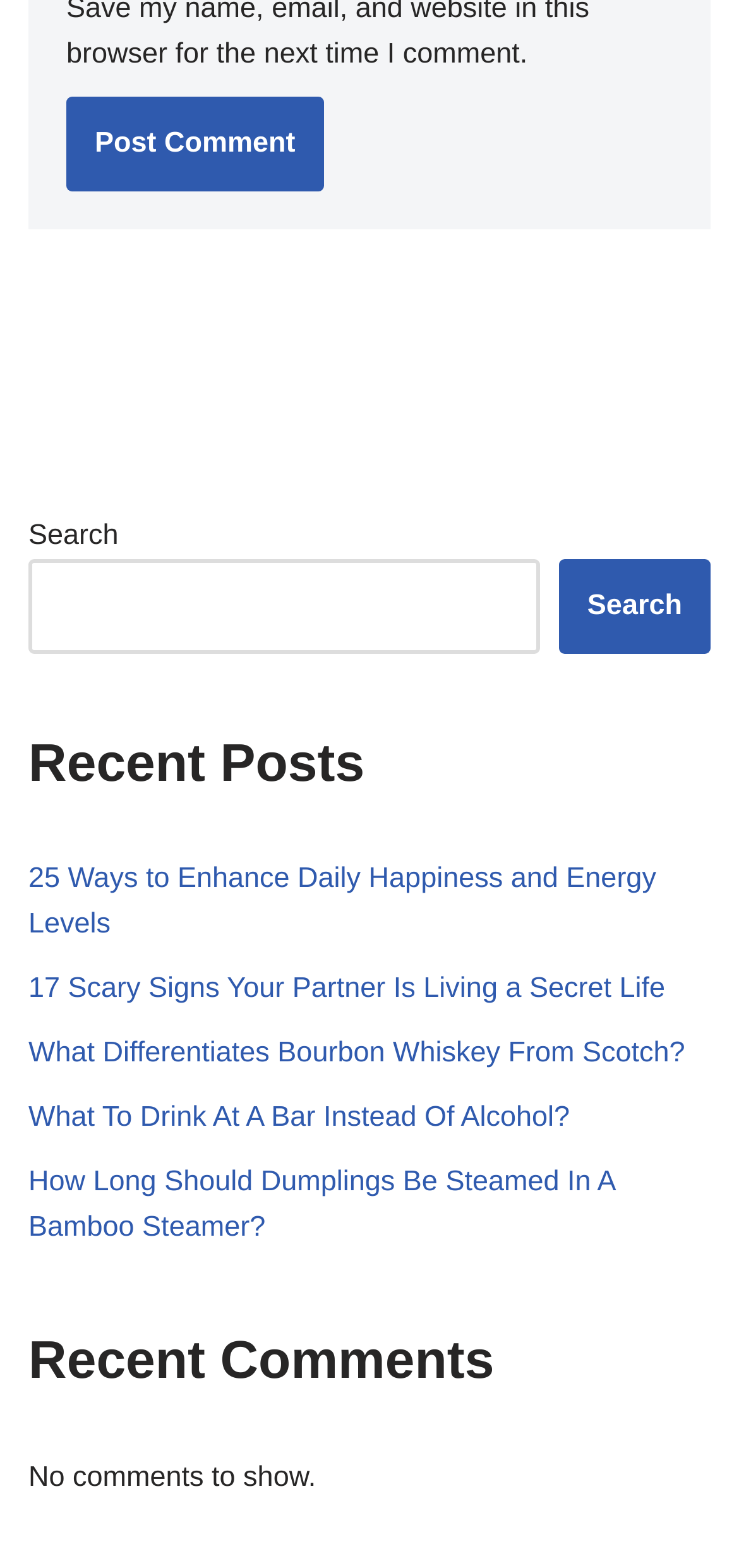Given the element description: "Search", predict the bounding box coordinates of this UI element. The coordinates must be four float numbers between 0 and 1, given as [left, top, right, bottom].

[0.756, 0.357, 0.962, 0.417]